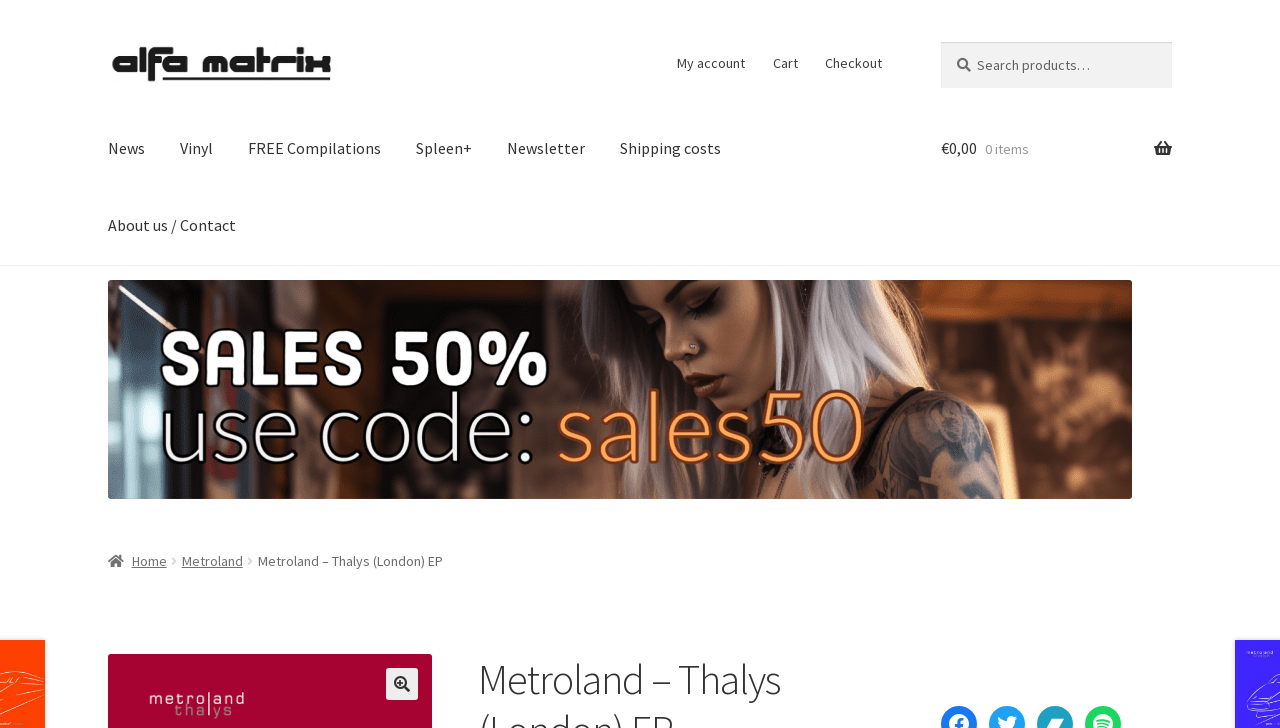Determine the coordinates of the bounding box that should be clicked to complete the instruction: "Browse news". The coordinates should be represented by four float numbers between 0 and 1: [left, top, right, bottom].

[0.072, 0.151, 0.126, 0.257]